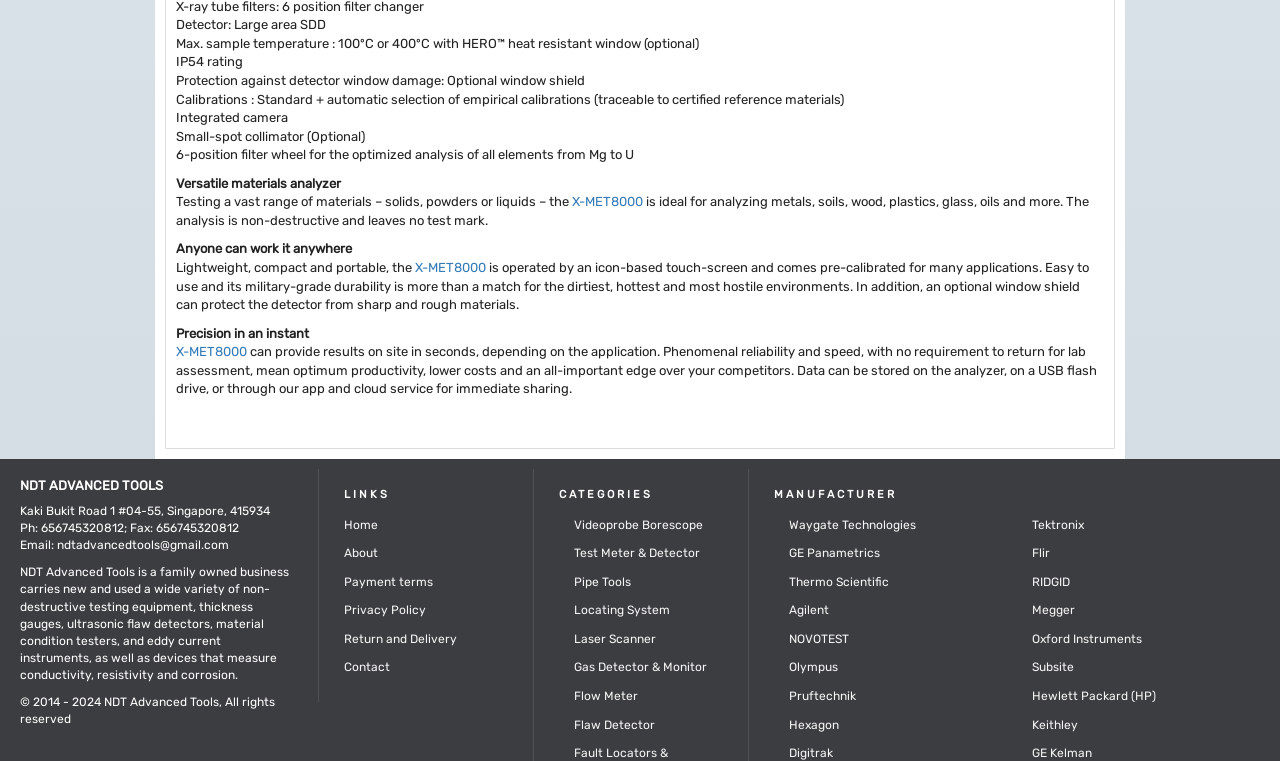Based on what you see in the screenshot, provide a thorough answer to this question: What is the contact email of NDT Advanced Tools?

The answer can be found in the text 'Email: ndtadvancedtools@gmail.com' which indicates that the contact email of NDT Advanced Tools is ndtadvancedtools@gmail.com.